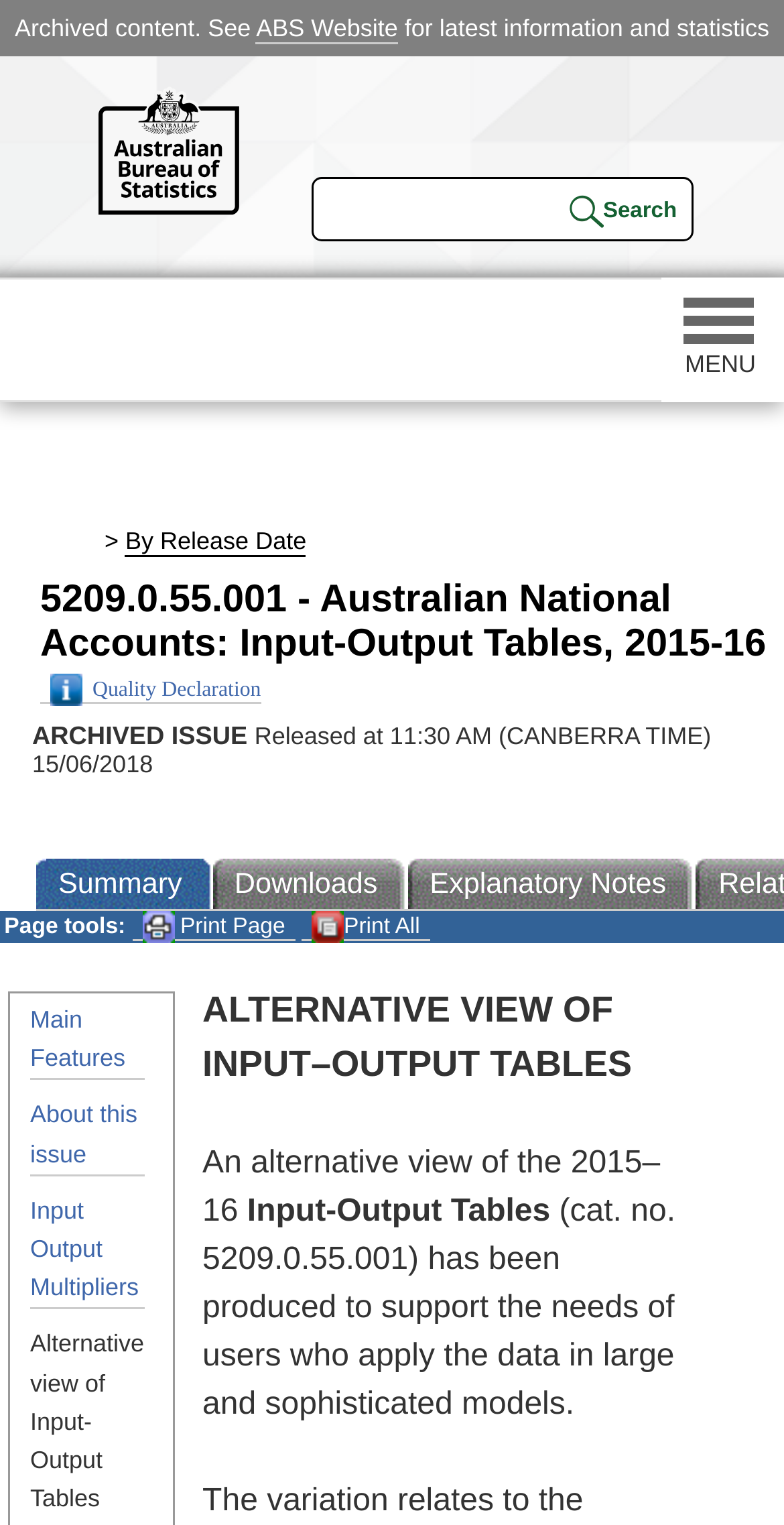What is the name of the logo displayed on the webpage?
Please answer the question with a single word or phrase, referencing the image.

ABS logo